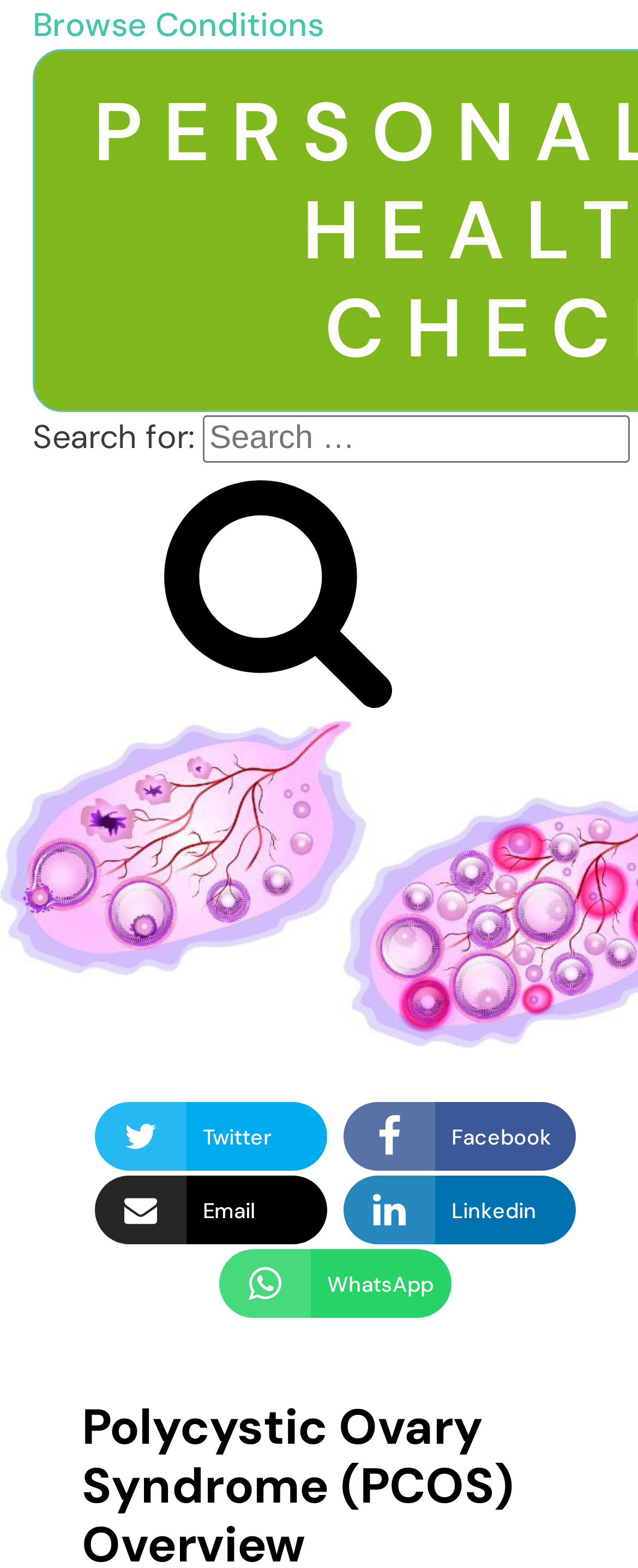How many social media links are present?
Based on the image, give a concise answer in the form of a single word or short phrase.

5